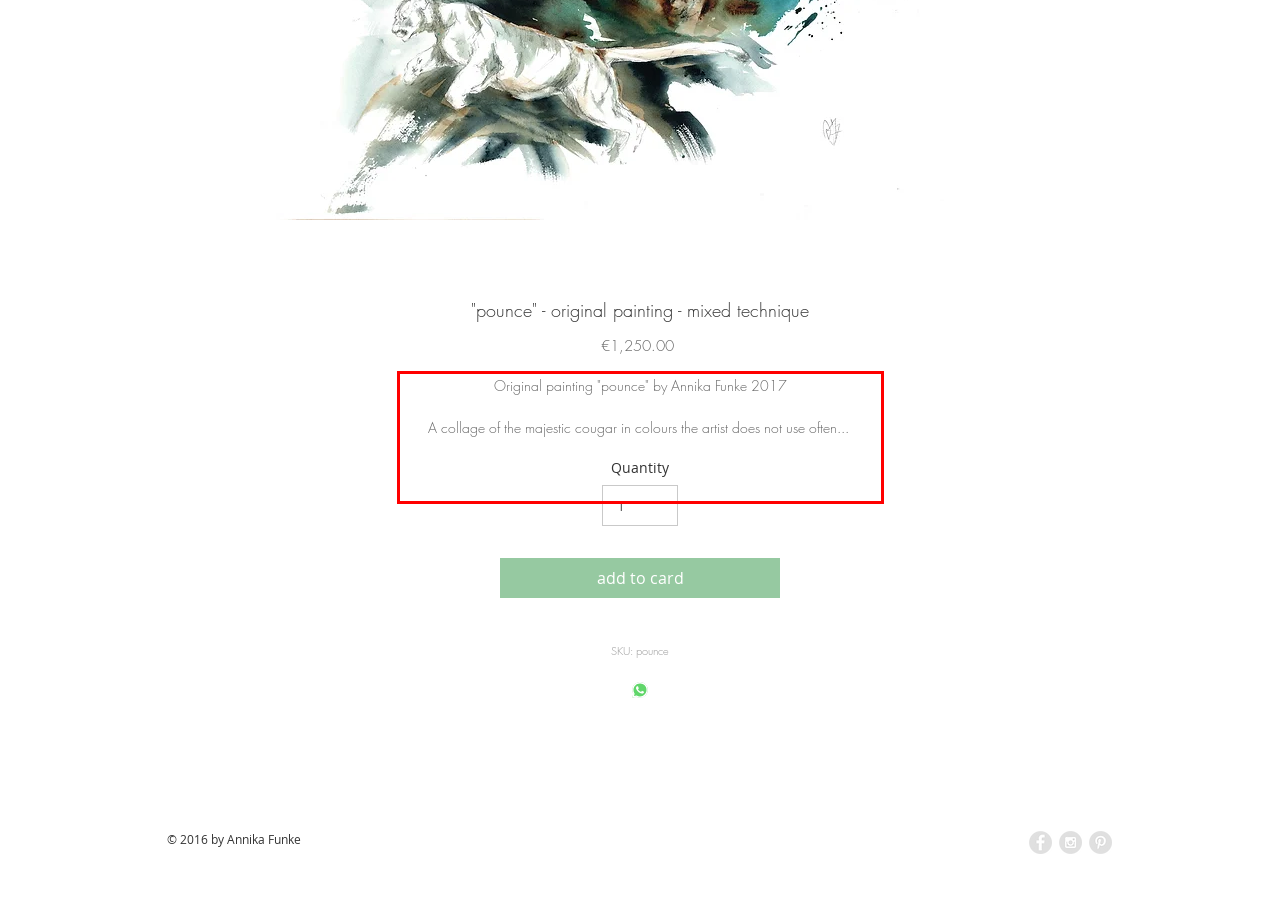Given a screenshot of a webpage with a red bounding box, extract the text content from the UI element inside the red bounding box.

Original painting "pounce" by Annika Funke 2017 A collage of the majestic cougar in colours the artist does not use often... Size: 50x70 cm - mixed media (watercolour and charcoal) on Arches Cold Press 300g paper